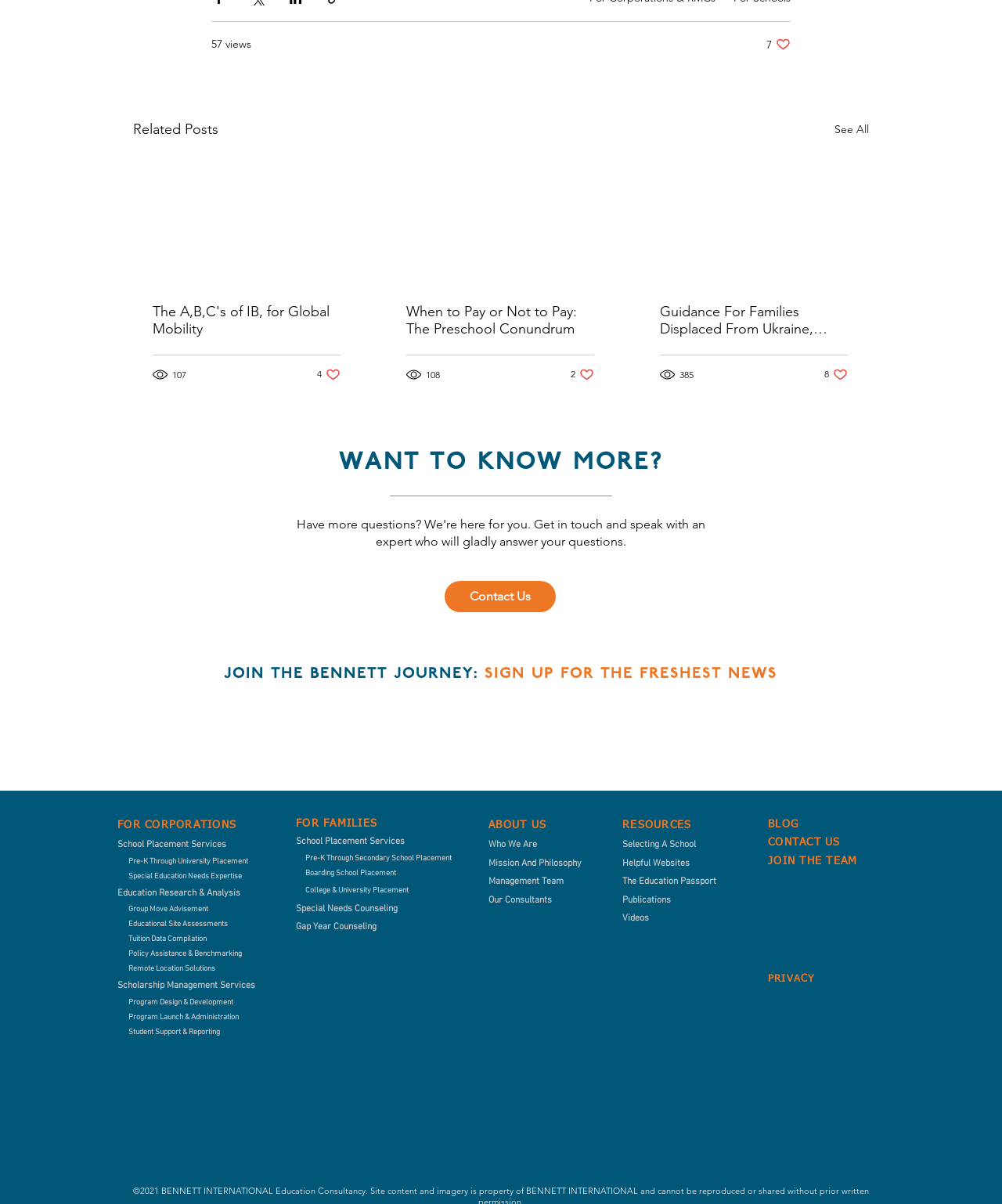Given the element description, predict the bounding box coordinates in the format (top-left x, top-left y, bottom-right x, bottom-right y). Make sure all values are between 0 and 1. Here is the element description: ABOUT US

[0.488, 0.679, 0.545, 0.69]